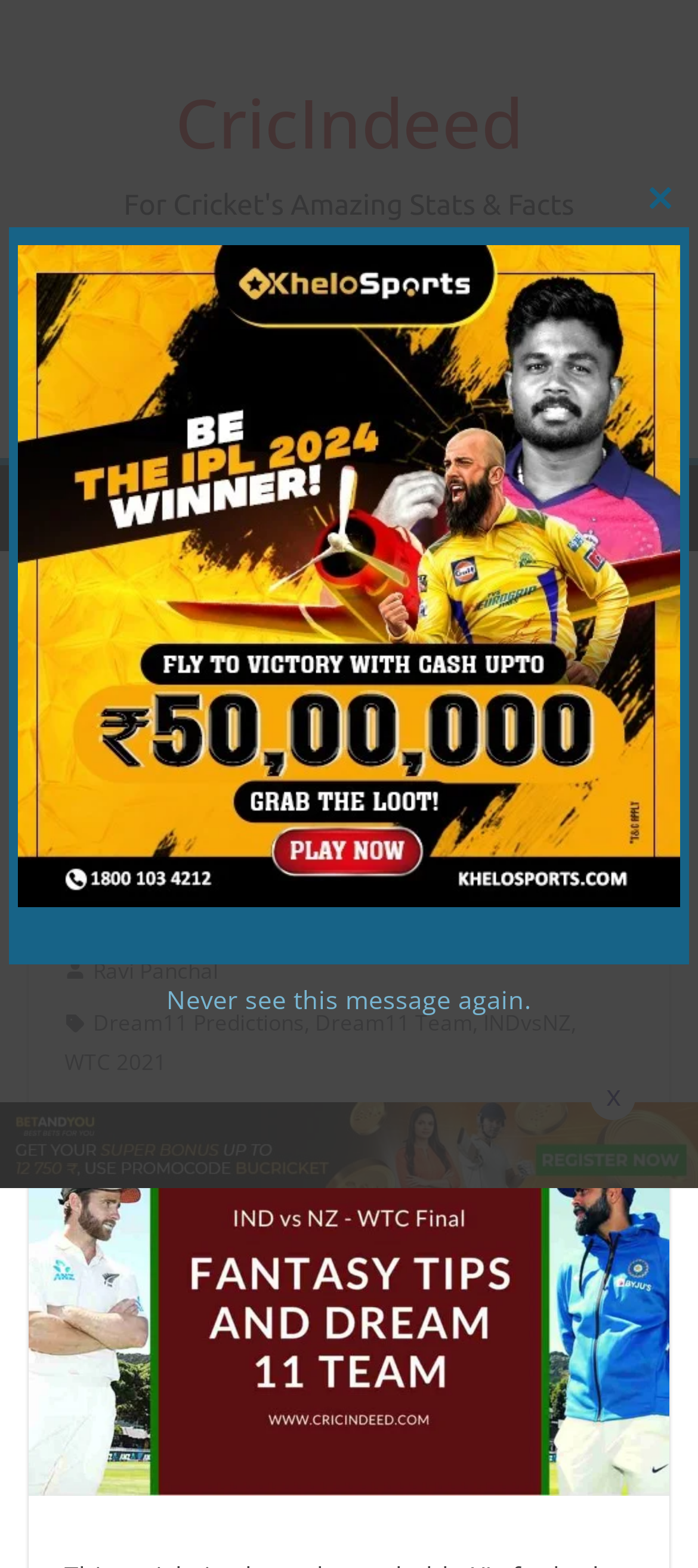Please identify the bounding box coordinates of the clickable area that will allow you to execute the instruction: "Close the dialog box".

[0.905, 0.108, 0.987, 0.144]